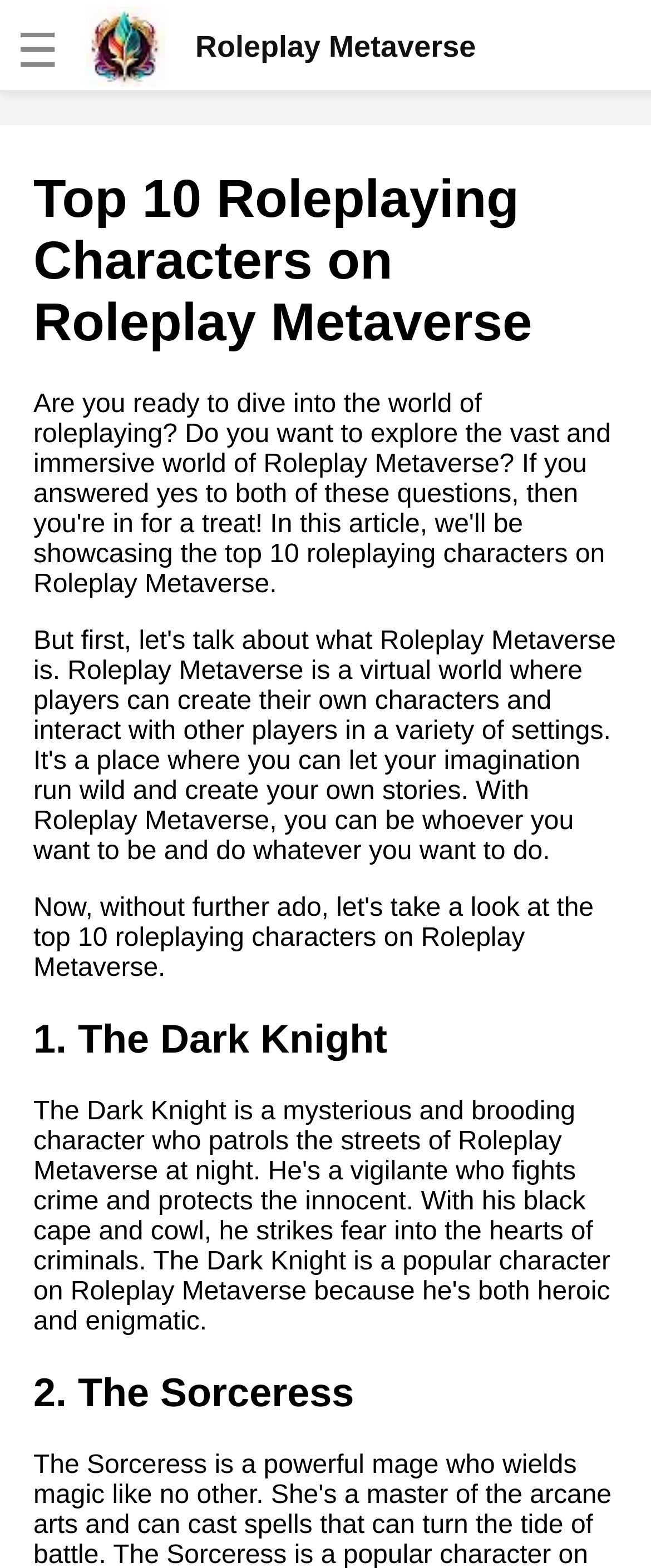Identify the bounding box coordinates of the clickable region required to complete the instruction: "Click the logo link". The coordinates should be given as four float numbers within the range of 0 and 1, i.e., [left, top, right, bottom].

[0.131, 0.004, 0.731, 0.055]